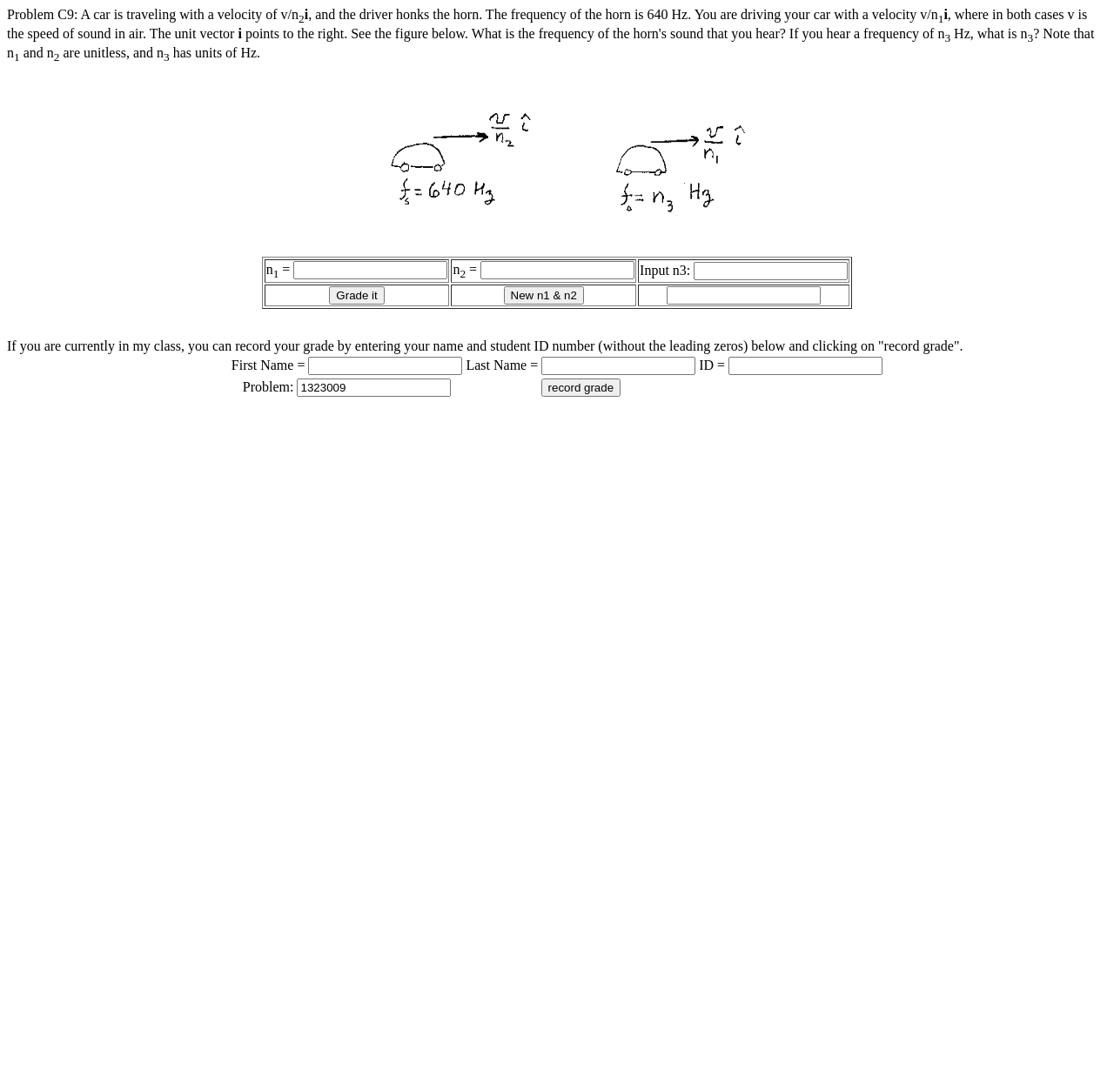Identify the coordinates of the bounding box for the element that must be clicked to accomplish the instruction: "Input first name".

[0.277, 0.326, 0.415, 0.343]